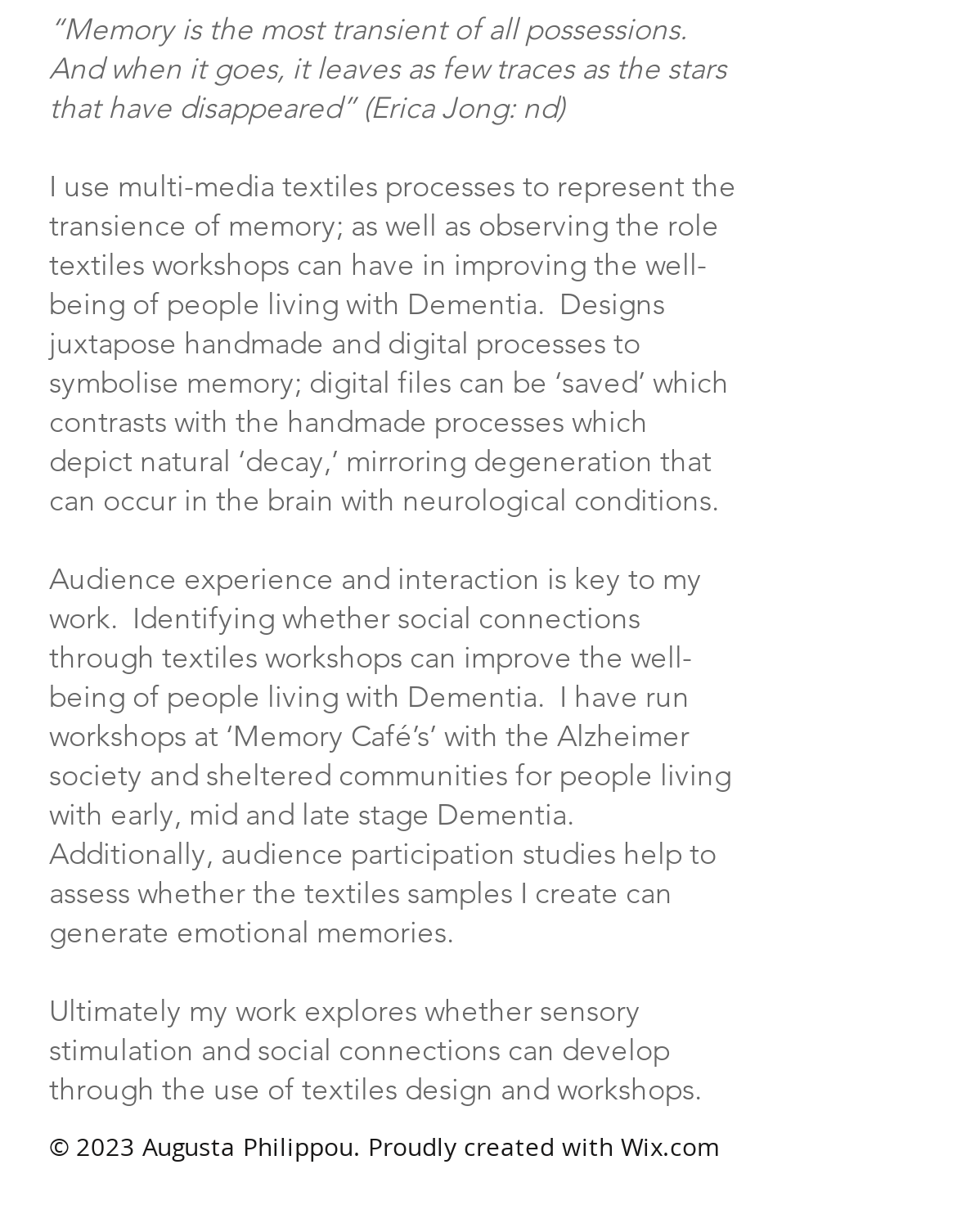What is the contrast in the artwork?
Please use the image to deliver a detailed and complete answer.

The contrast in the artwork is between handmade and digital processes, which symbolize the difference between natural 'decay' and digital files that can be 'saved'. This contrast is used to represent the transience of memory.